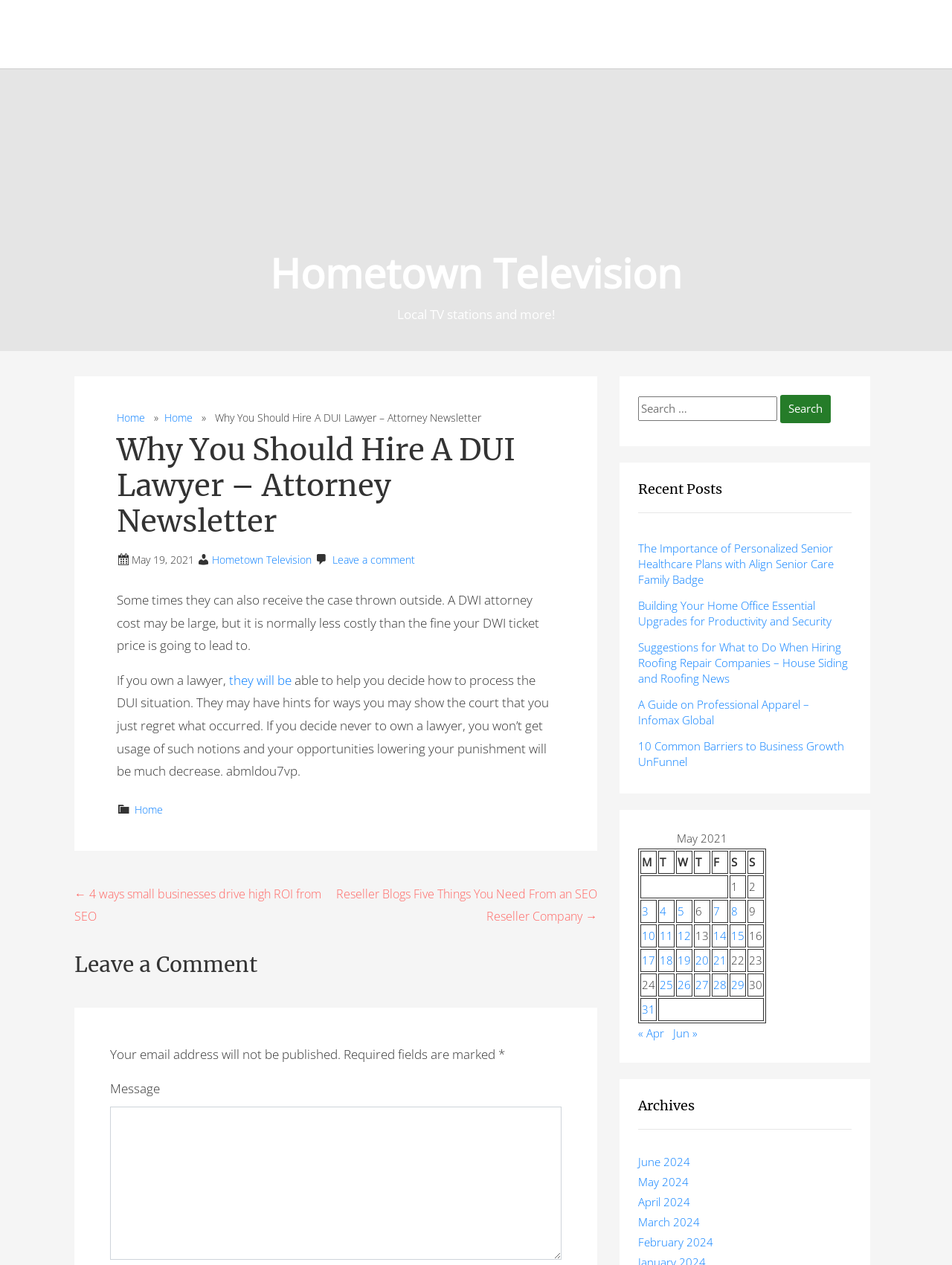Provide the bounding box coordinates of the section that needs to be clicked to accomplish the following instruction: "Click the 'Home' link."

[0.123, 0.324, 0.153, 0.335]